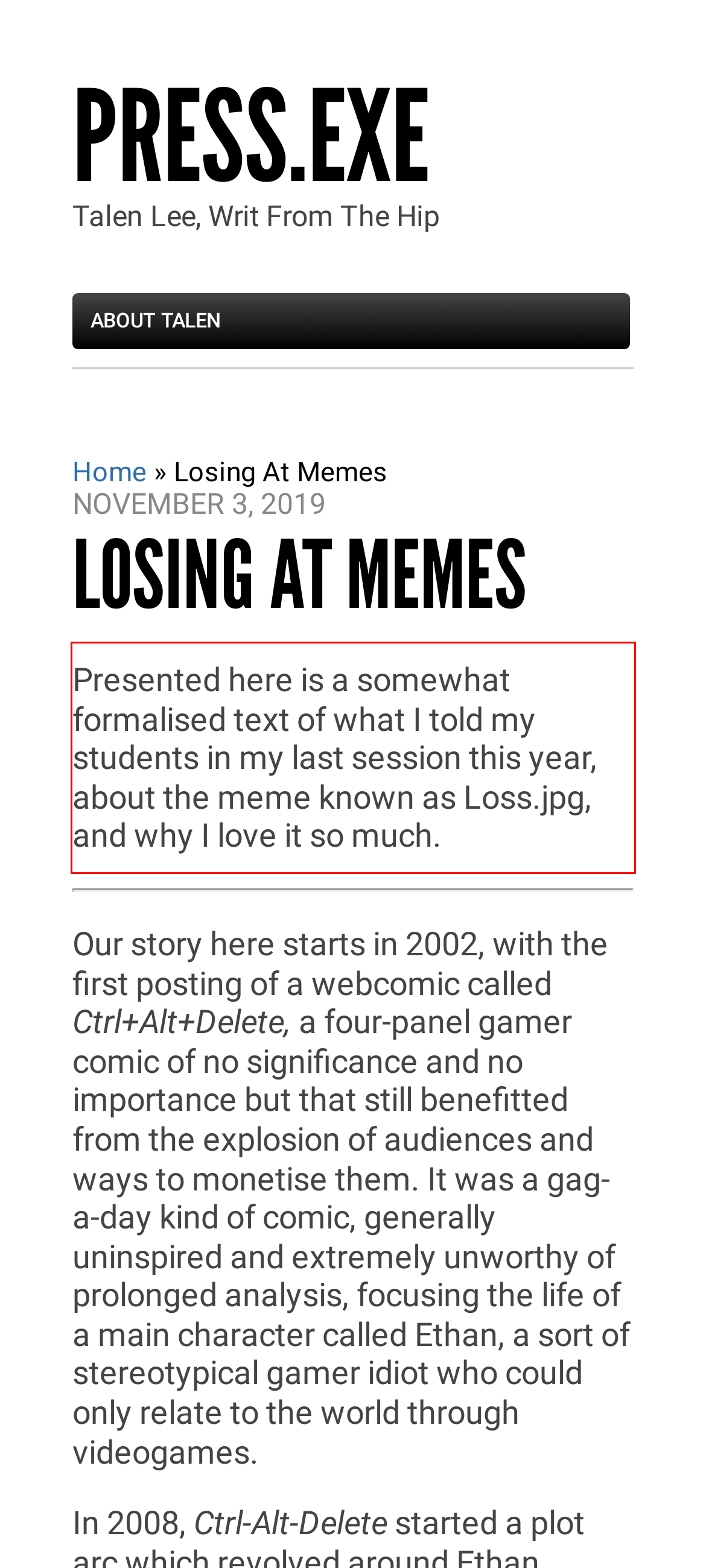Please examine the webpage screenshot and extract the text within the red bounding box using OCR.

Presented here is a somewhat formalised text of what I told my students in my last session this year, about the meme known as Loss.jpg, and why I love it so much.